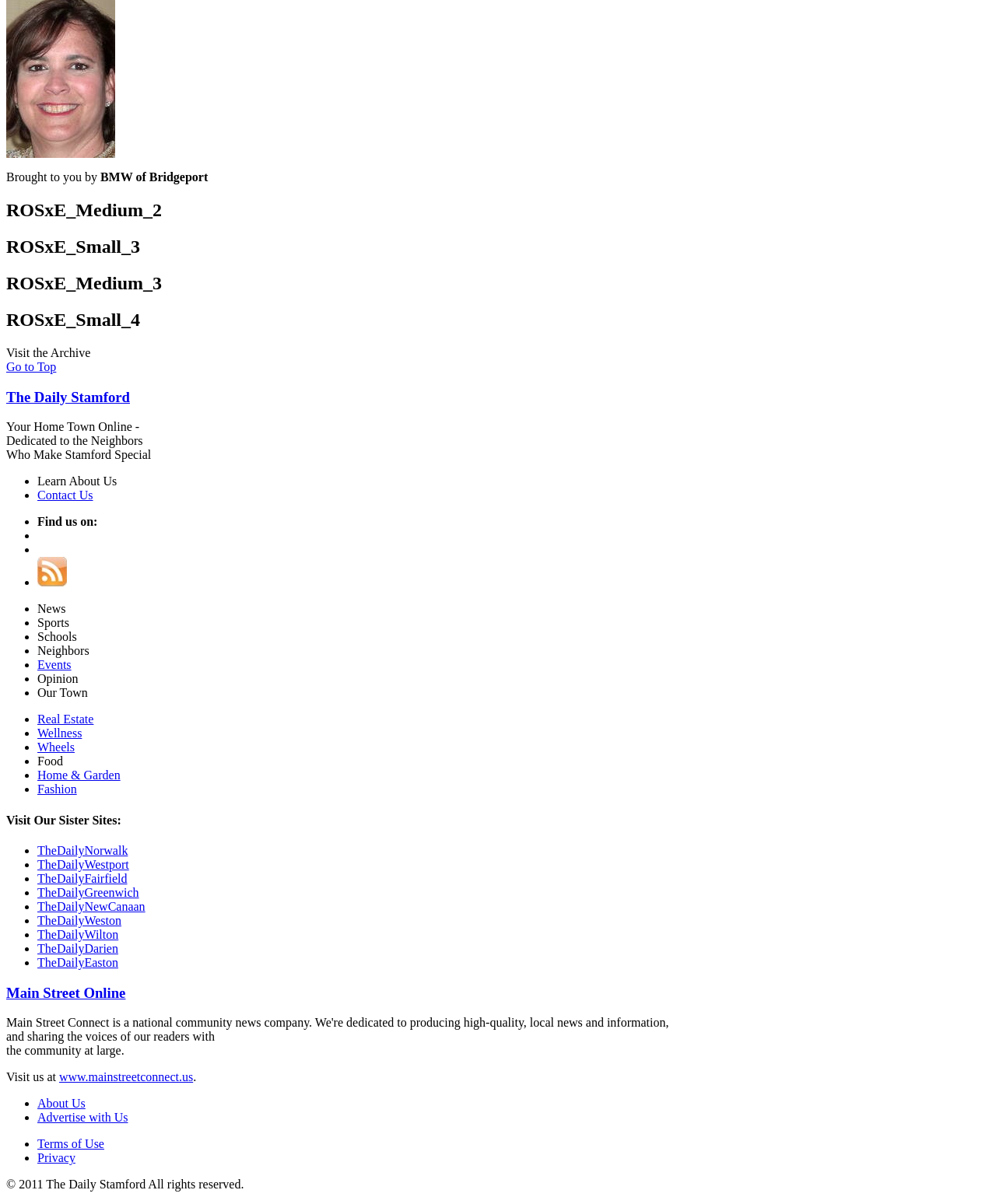Provide the bounding box coordinates for the UI element described in this sentence: "Real Estate". The coordinates should be four float values between 0 and 1, i.e., [left, top, right, bottom].

[0.038, 0.592, 0.094, 0.603]